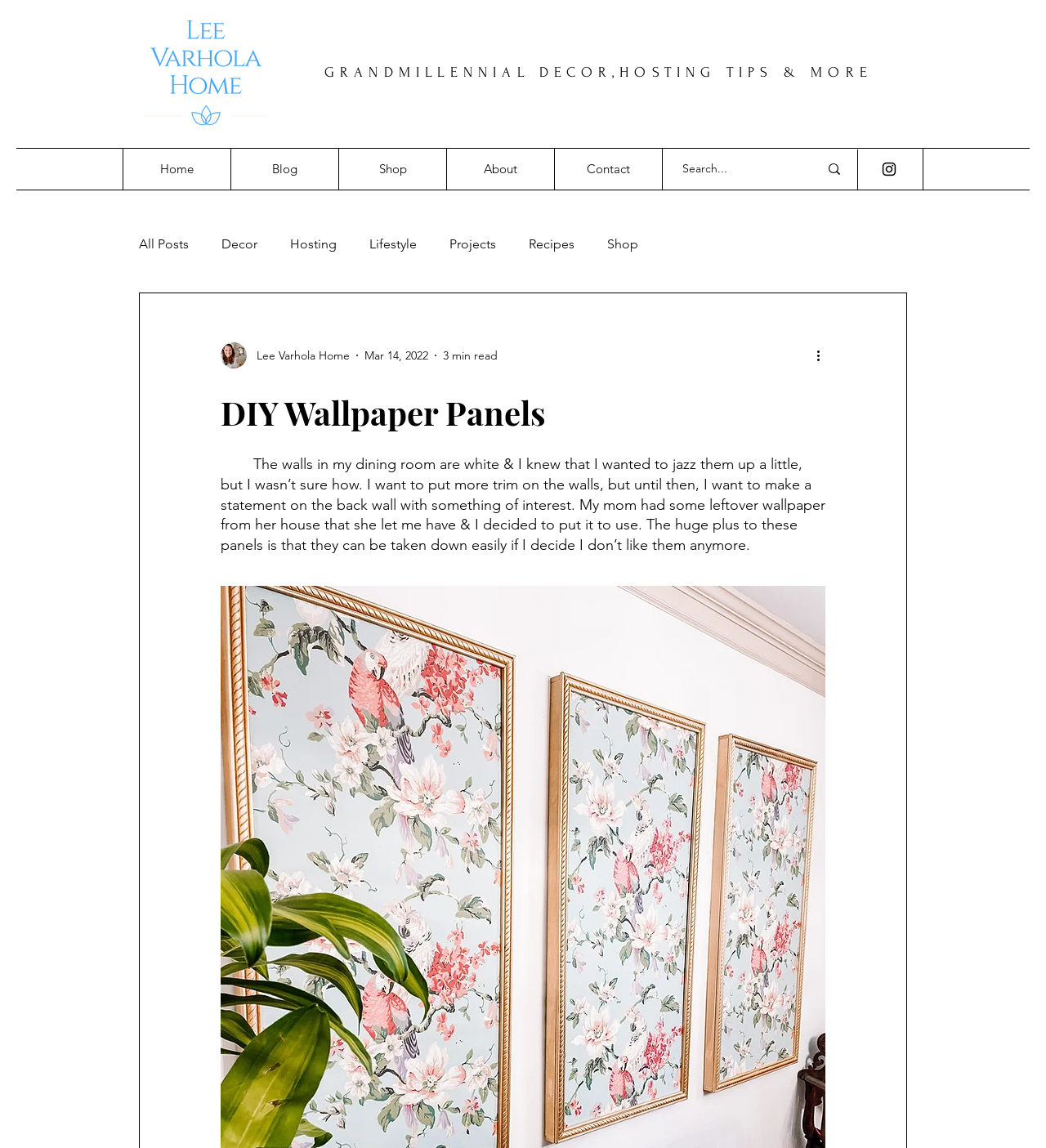Can you provide the bounding box coordinates for the element that should be clicked to implement the instruction: "Go to Home page"?

[0.117, 0.13, 0.22, 0.165]